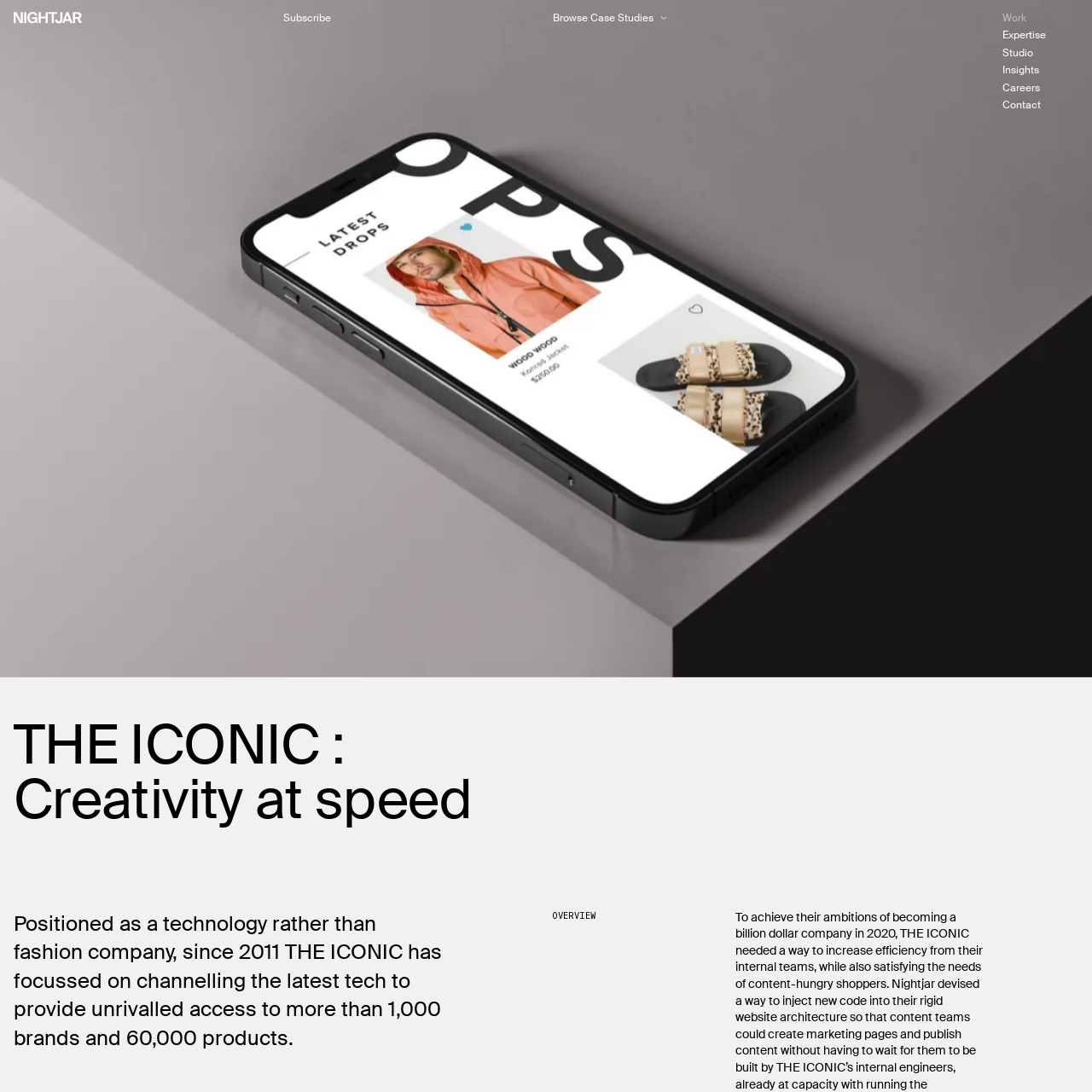Describe extensively the contents of the image within the red-bordered area.

The image depicts the logo of "THE ICONIC – Digital Product Company," presented in a sleek, modern style. The design features a bold, minimalist lettering approach that reflects the company’s emphasis on creativity and innovation. This logo symbolizes the brand's commitment to providing cutting-edge digital solutions within the retail and e-commerce sectors, showcasing their focus on delivering exceptional customer experiences through technology. The backdrop is likely simple, enhancing the logo's prominence and visual impact, indicative of a professional and contemporary aesthetic that resonates with the brand identity of THE ICONIC.